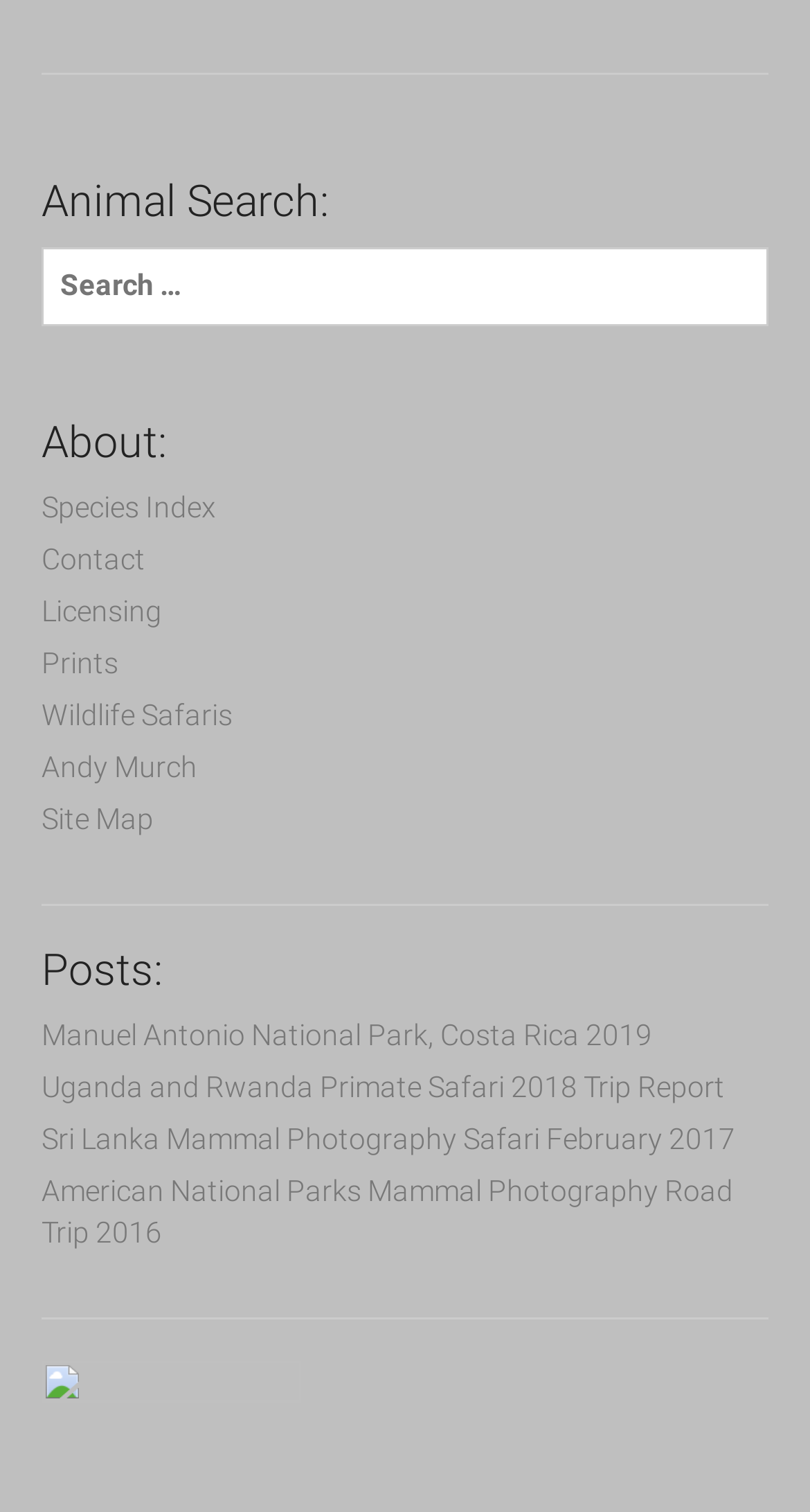Please find the bounding box coordinates of the section that needs to be clicked to achieve this instruction: "Check the save my name checkbox".

None